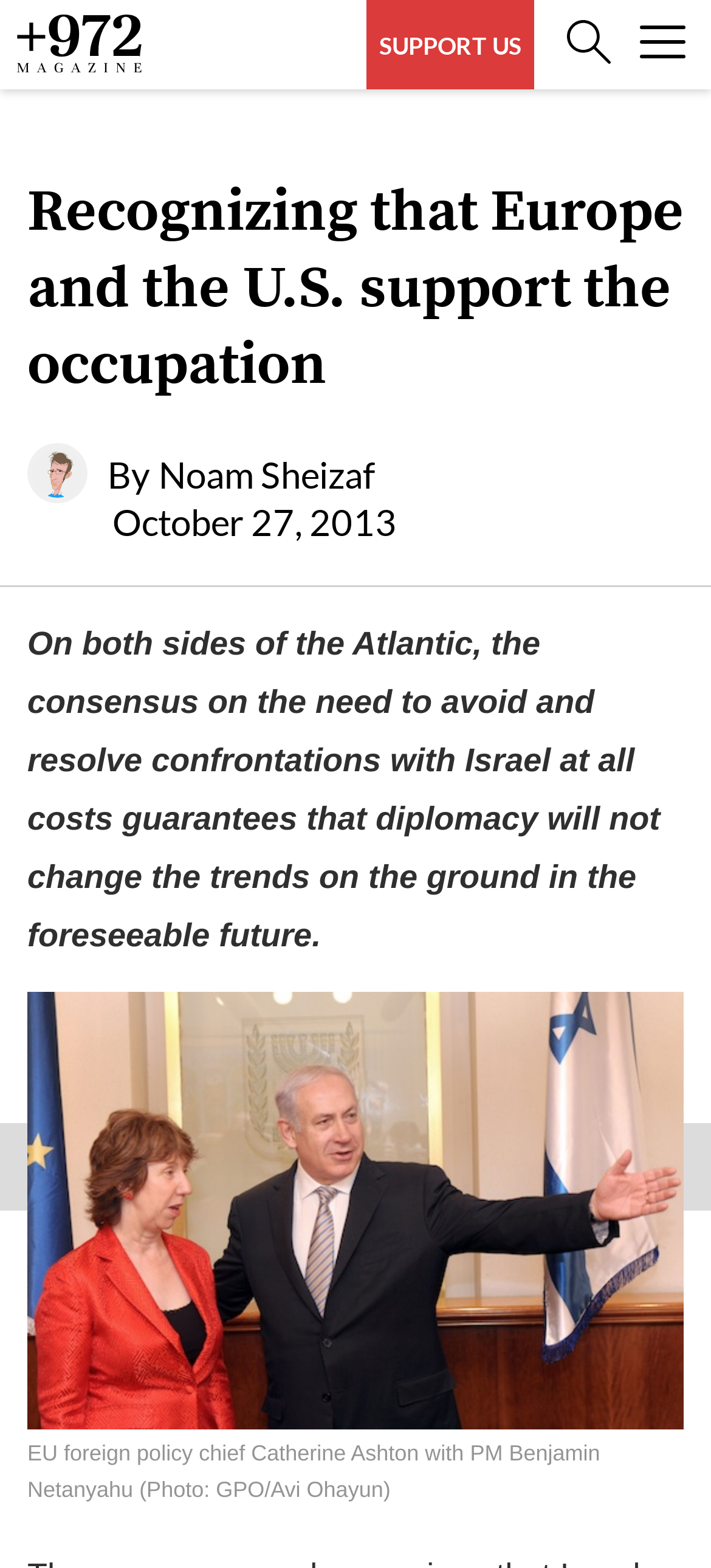Generate the text content of the main heading of the webpage.

Recognizing that Europe and the U.S. support the occupation